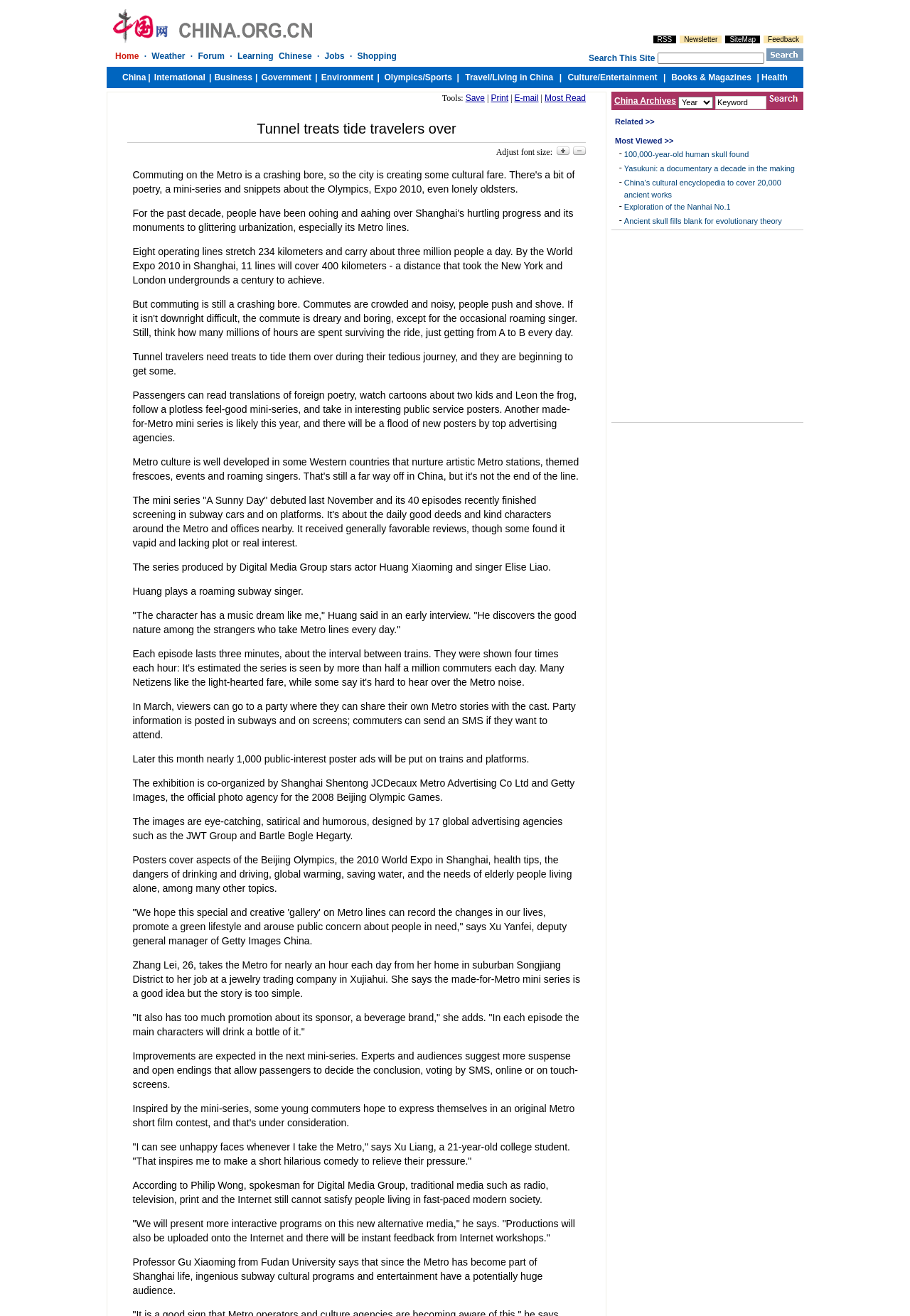What is the purpose of the search box?
Refer to the image and answer the question using a single word or phrase.

Search This Site